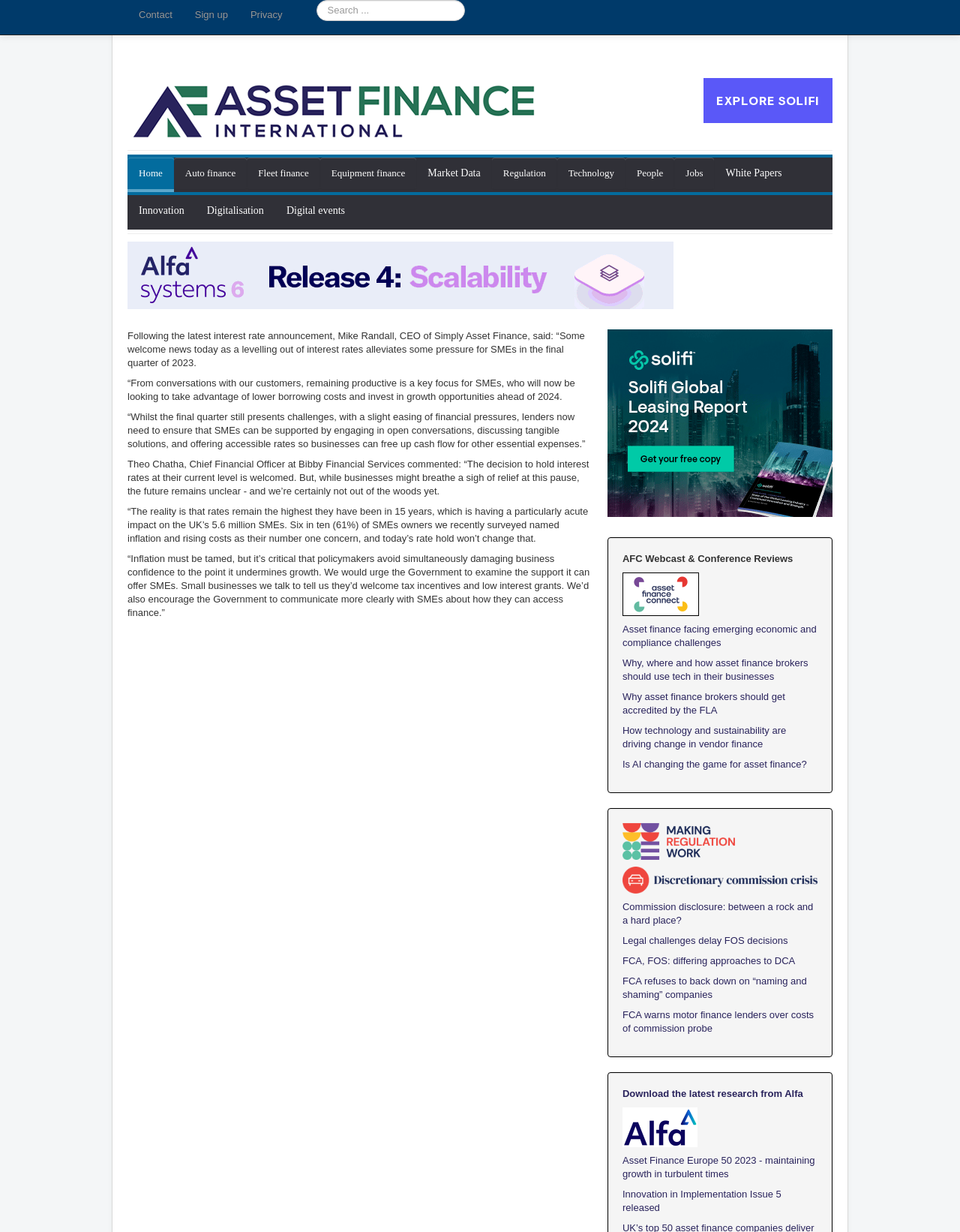Determine the bounding box coordinates of the clickable area required to perform the following instruction: "Click the 'HOME' link". The coordinates should be represented as four float numbers between 0 and 1: [left, top, right, bottom].

None